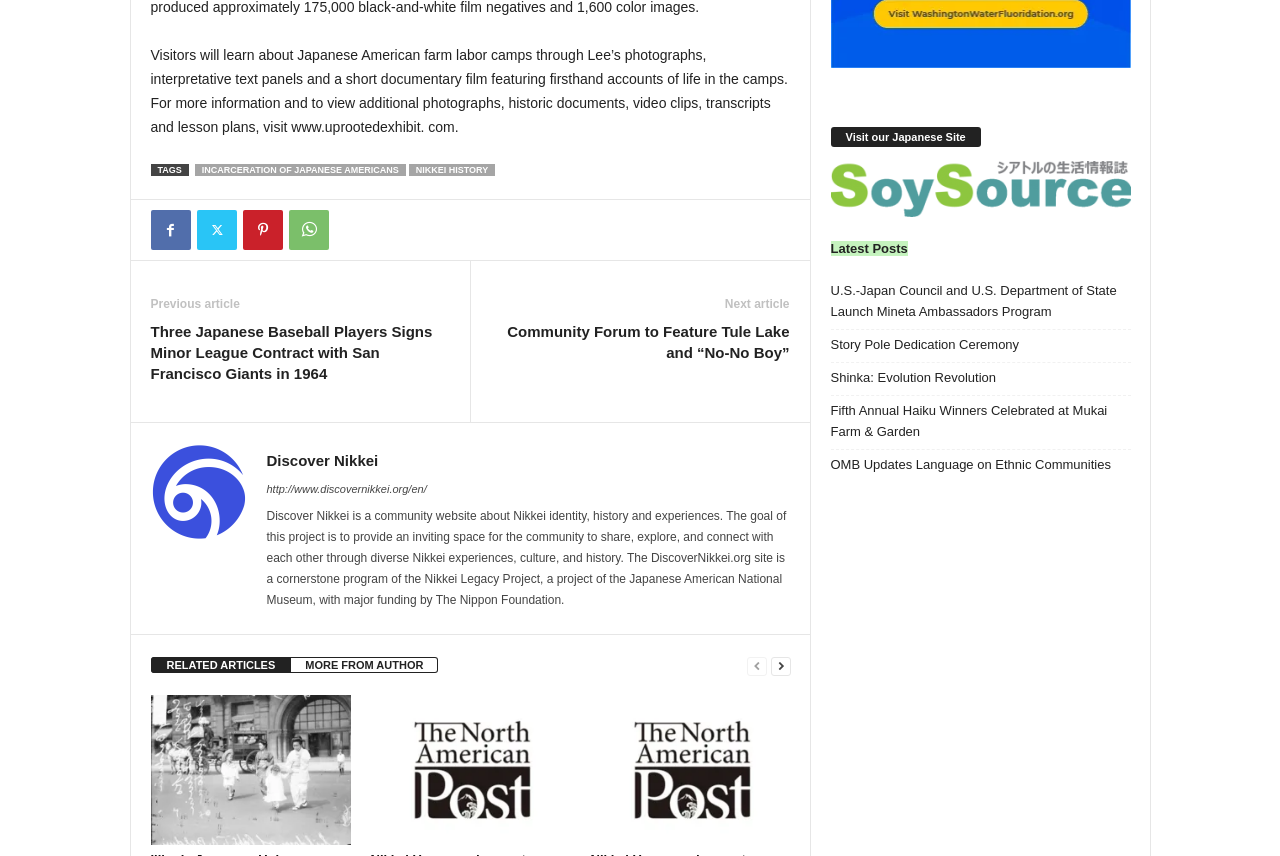What is the function of the 'prev-page' and 'next-page' links? Refer to the image and provide a one-word or short phrase answer.

Navigation